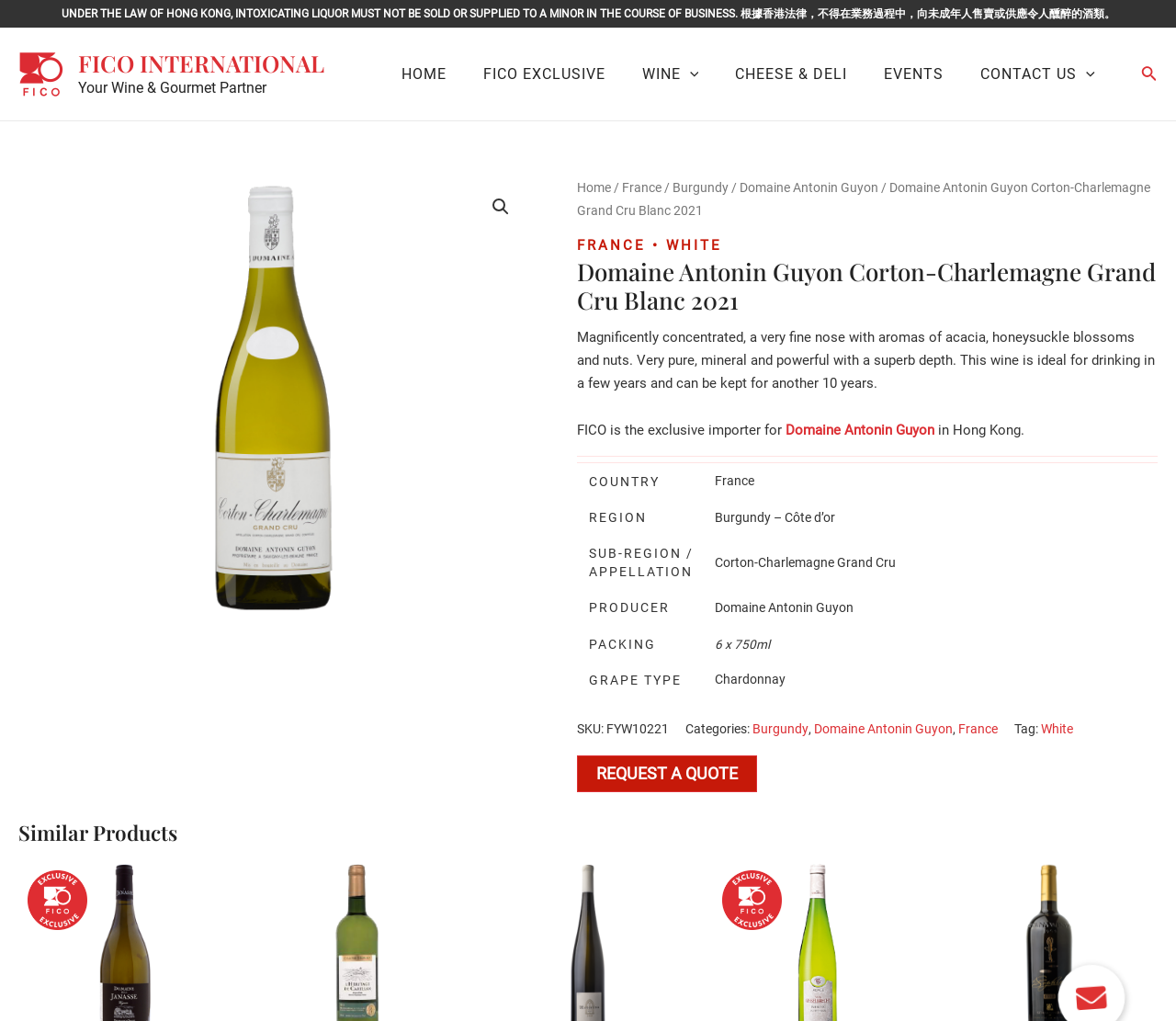What is the exclusive importer of the wine in Hong Kong?
Refer to the image and give a detailed answer to the query.

I found the exclusive importer of the wine in Hong Kong in the static text element with the ID 370, which is 'FICO is the exclusive importer for '.